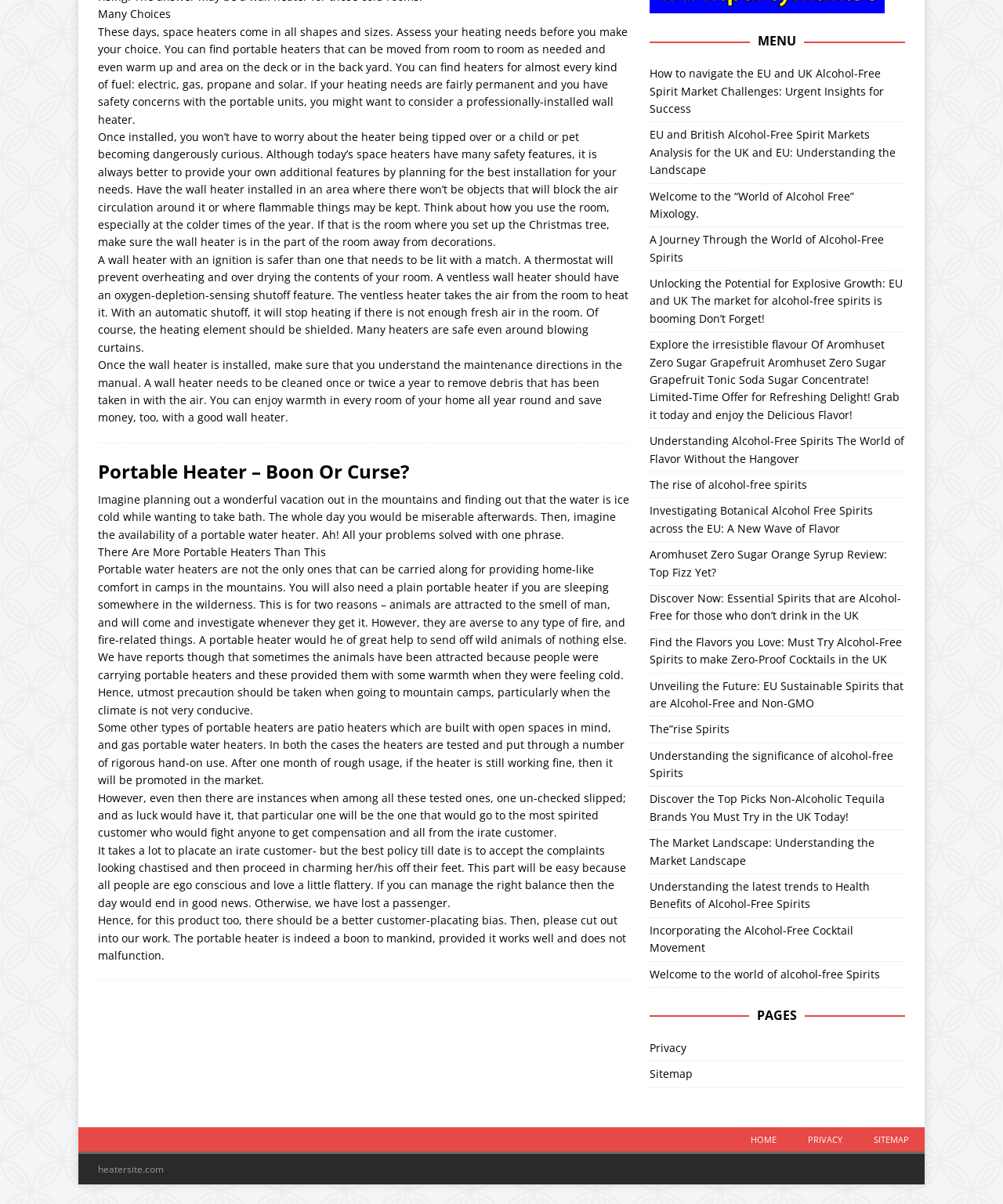Bounding box coordinates are specified in the format (top-left x, top-left y, bottom-right x, bottom-right y). All values are floating point numbers bounded between 0 and 1. Please provide the bounding box coordinate of the region this sentence describes: Incorporating the Alcohol-Free Cocktail Movement

[0.647, 0.766, 0.851, 0.793]